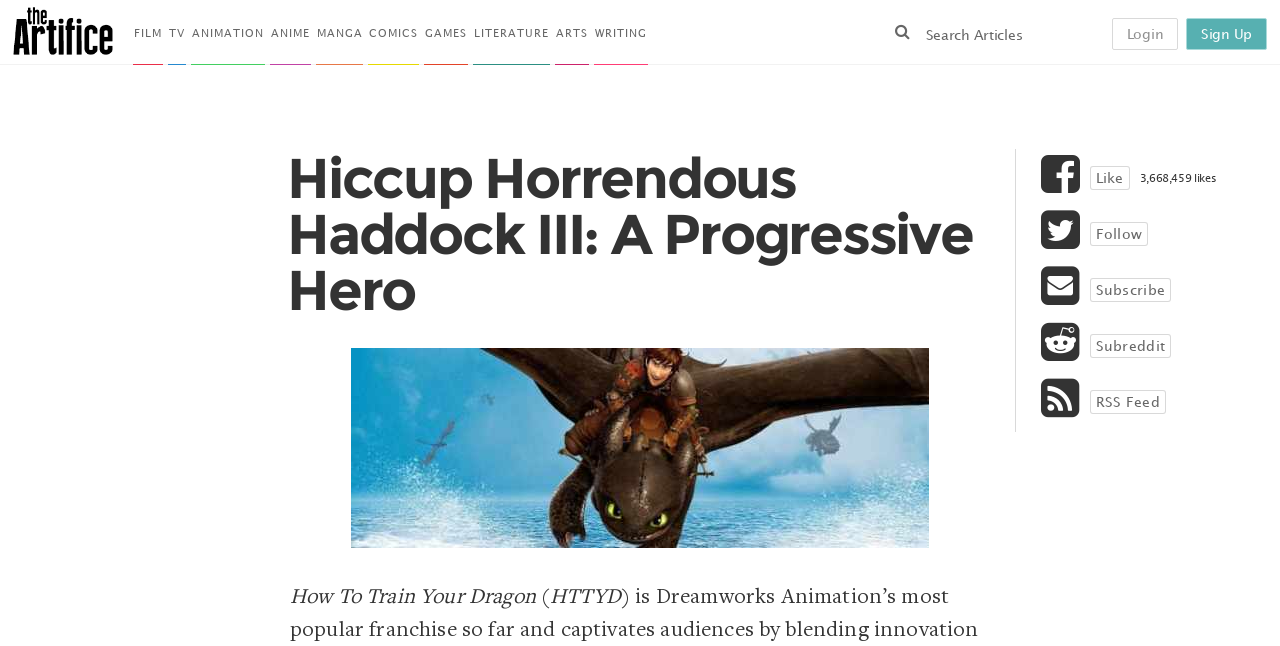How many likes does the page have?
Can you provide an in-depth and detailed response to the question?

The number of likes can be found in the static text element '3,668,459 likes' located at [0.89, 0.265, 0.95, 0.285].